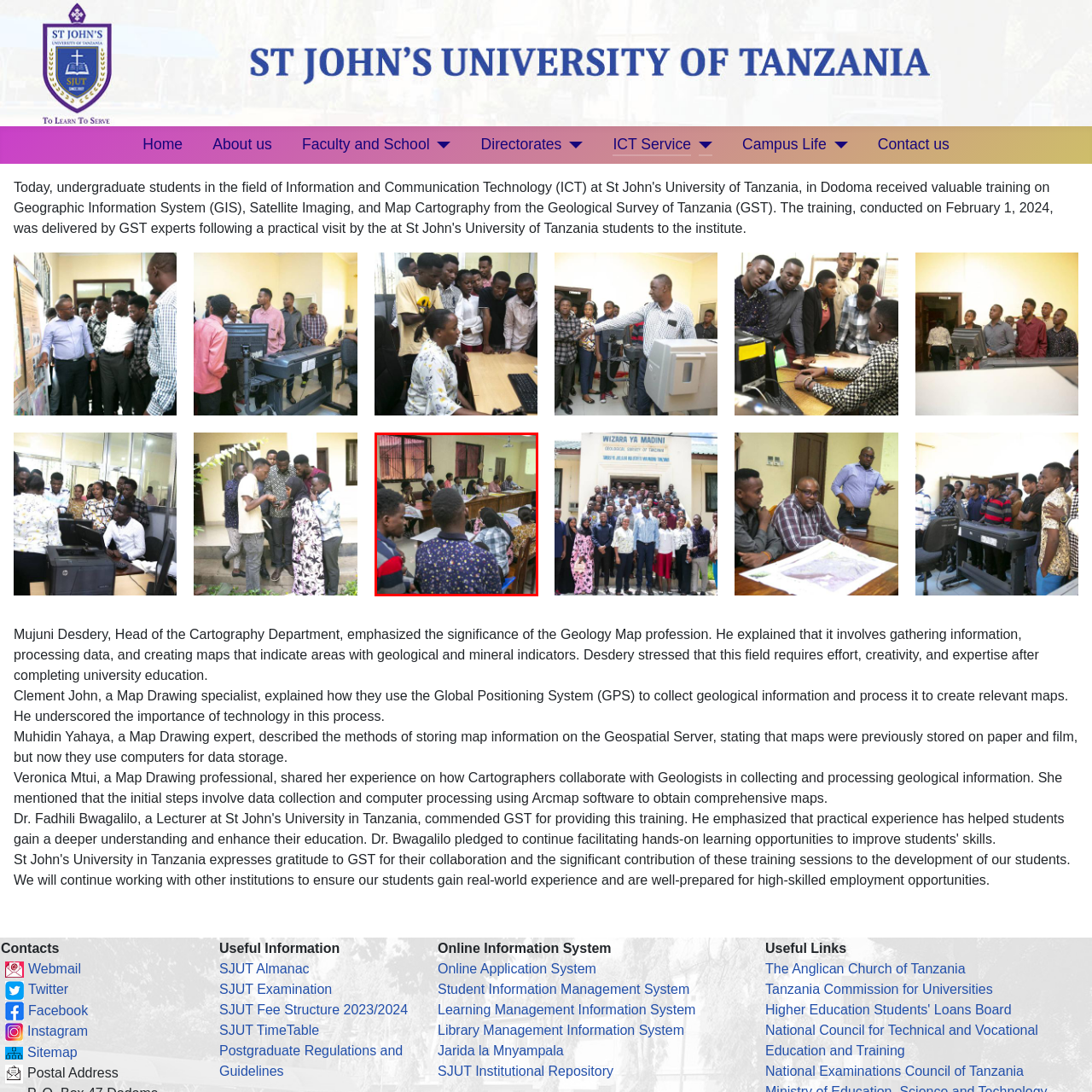Examine the picture highlighted with a red border, What is the topic of discussion? Please respond with a single word or phrase.

Cartography and geology